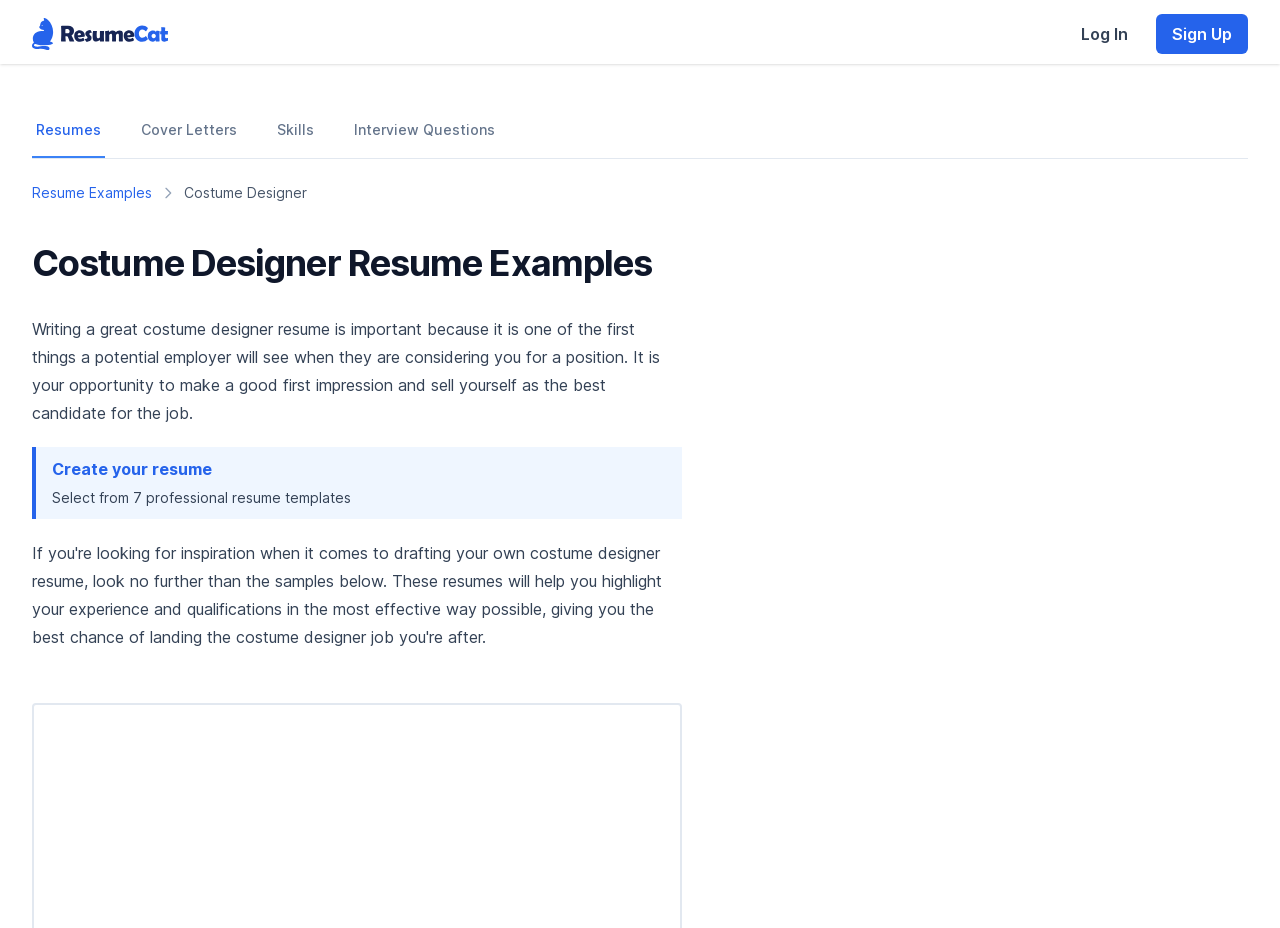Please locate the bounding box coordinates of the element that needs to be clicked to achieve the following instruction: "Create your resume". The coordinates should be four float numbers between 0 and 1, i.e., [left, top, right, bottom].

[0.041, 0.495, 0.166, 0.516]